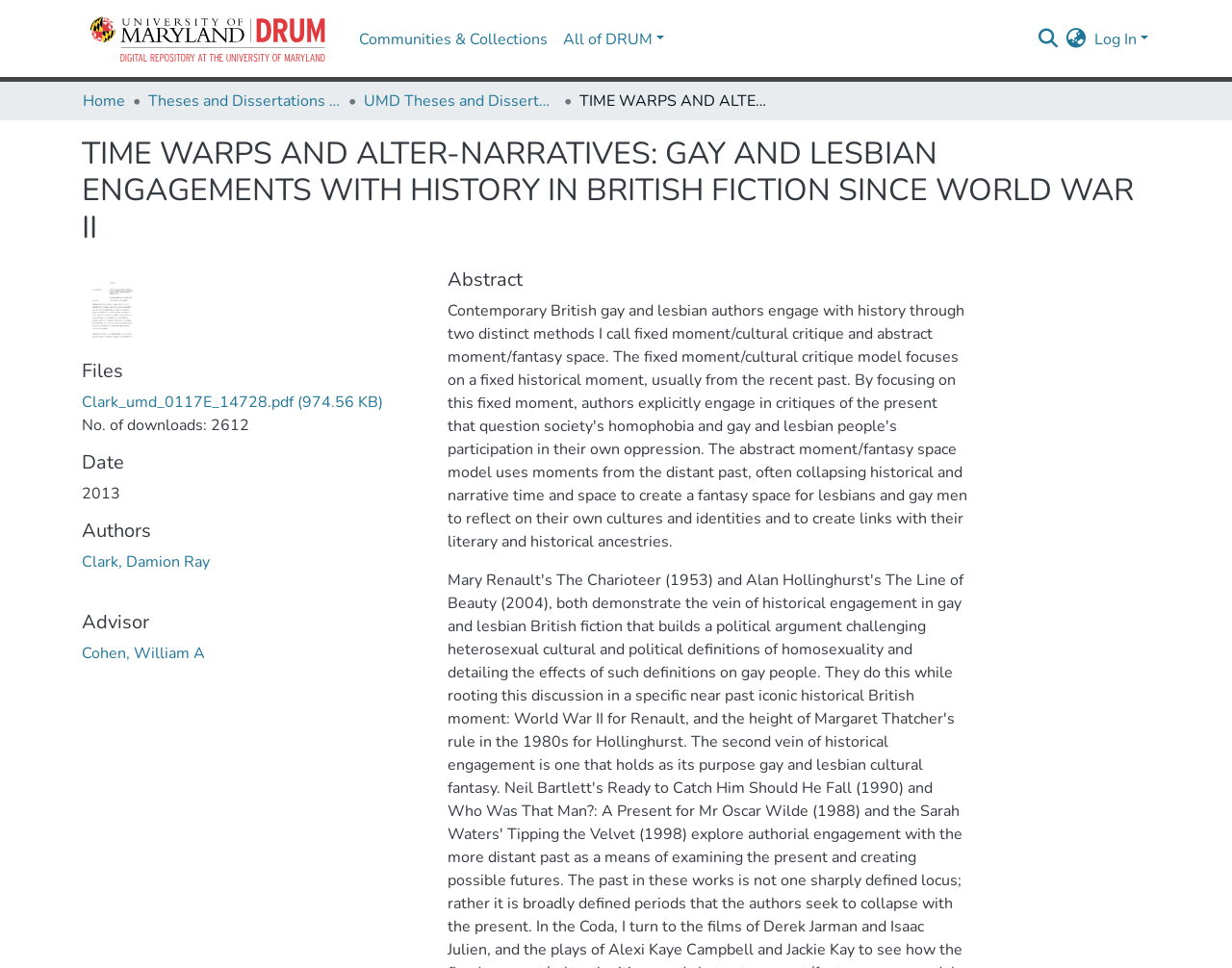Can you find the bounding box coordinates for the element to click on to achieve the instruction: "Switch language"?

[0.864, 0.028, 0.884, 0.052]